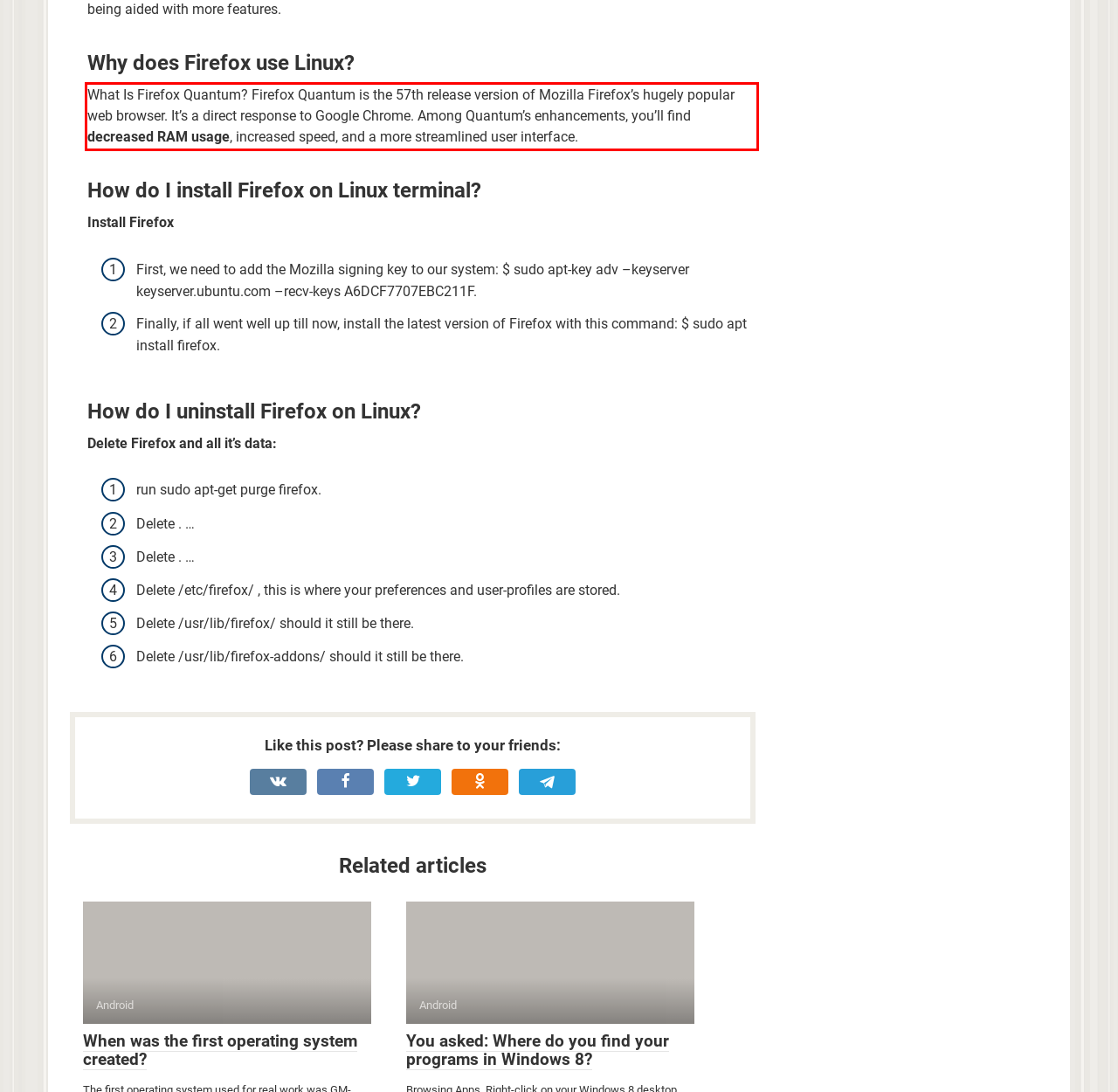From the given screenshot of a webpage, identify the red bounding box and extract the text content within it.

What Is Firefox Quantum? Firefox Quantum is the 57th release version of Mozilla Firefox’s hugely popular web browser. It’s a direct response to Google Chrome. Among Quantum’s enhancements, you’ll find decreased RAM usage, increased speed, and a more streamlined user interface.